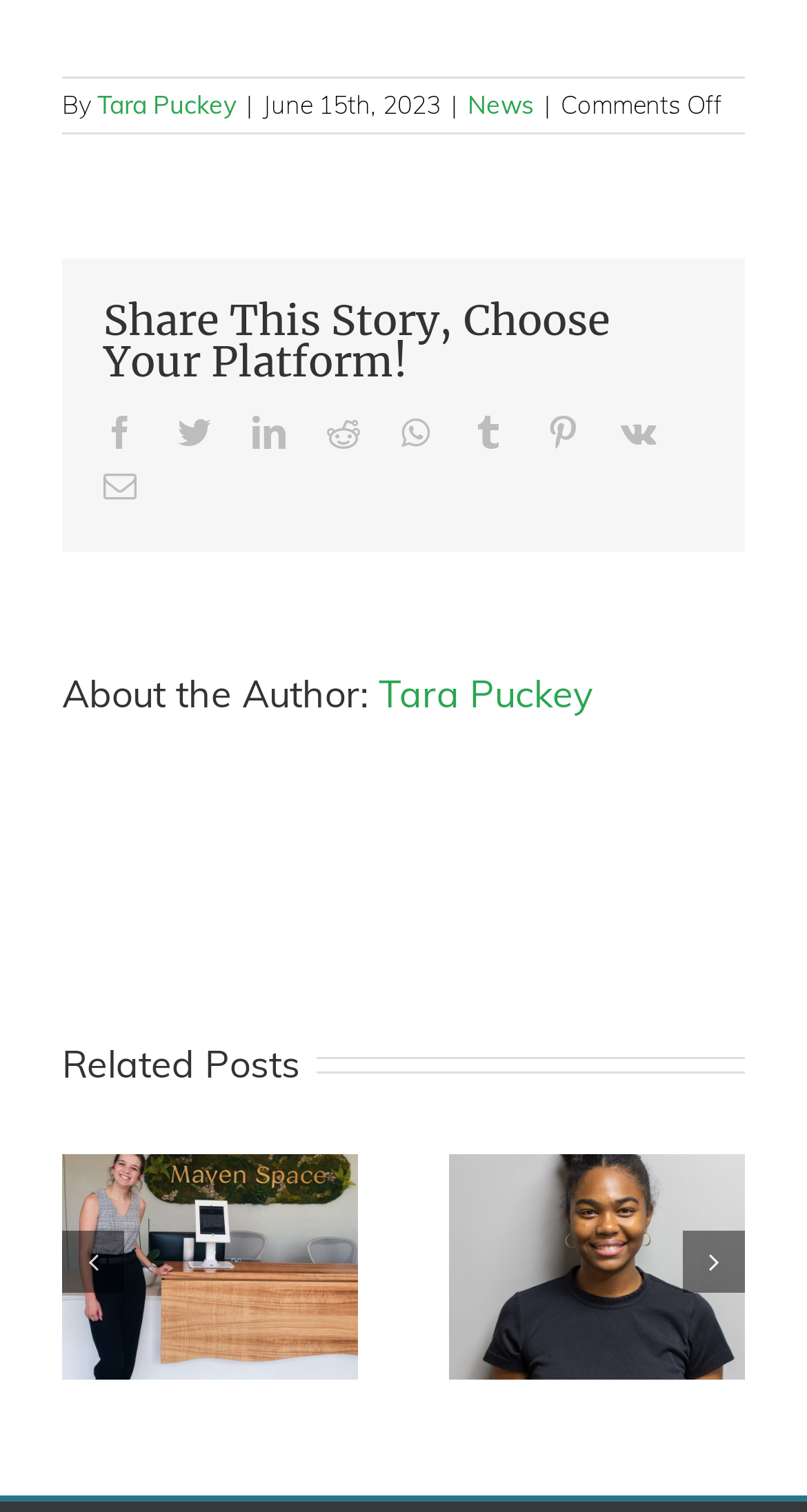Based on the element description Tara Puckey, identify the bounding box coordinates for the UI element. The coordinates should be in the format (top-left x, top-left y, bottom-right x, bottom-right y) and within the 0 to 1 range.

[0.121, 0.059, 0.292, 0.079]